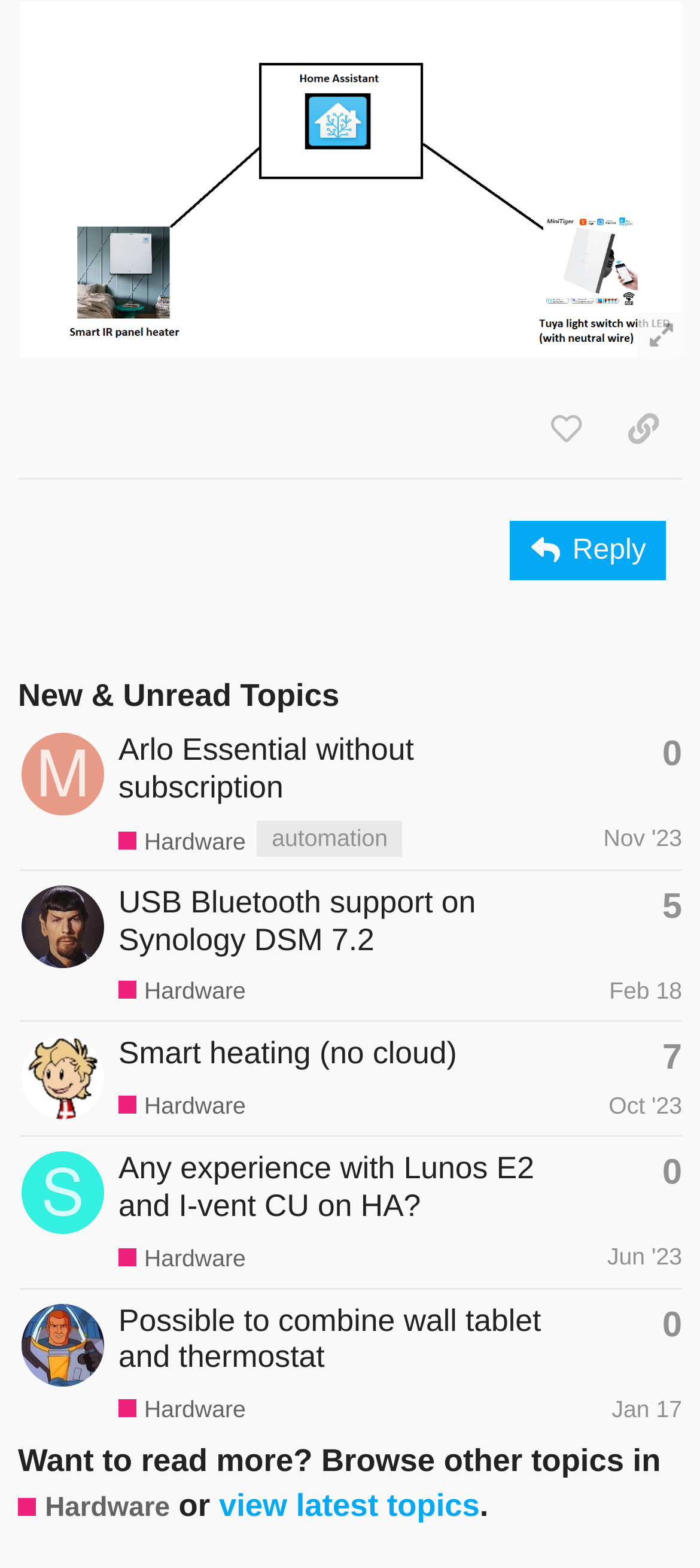Utilize the details in the image to give a detailed response to the question: What is the purpose of the 'configuration' category?

The purpose of the 'configuration' category is for configuring hardware devices with Home Assistant, as mentioned in the generic text describing the 'Hardware' category.